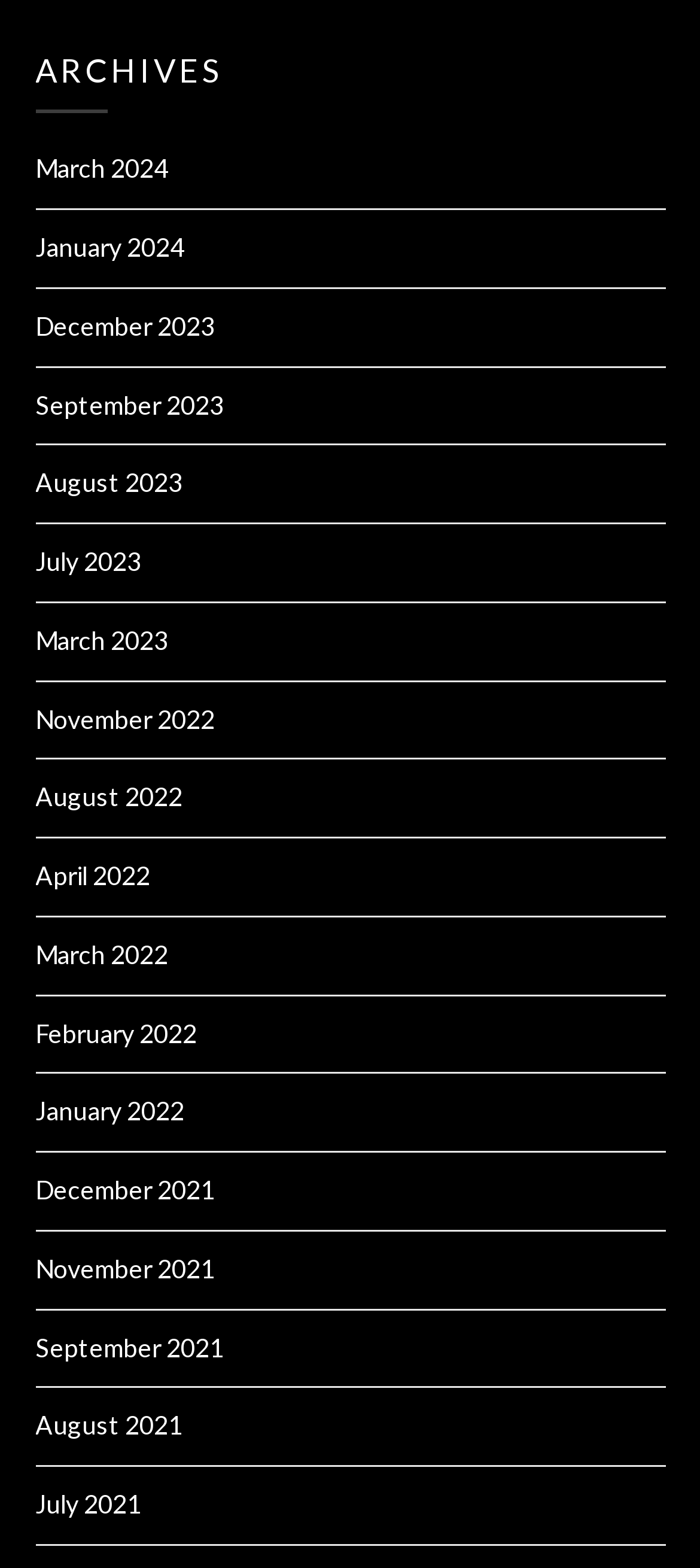Reply to the question with a single word or phrase:
What is the most recent archive available?

March 2024